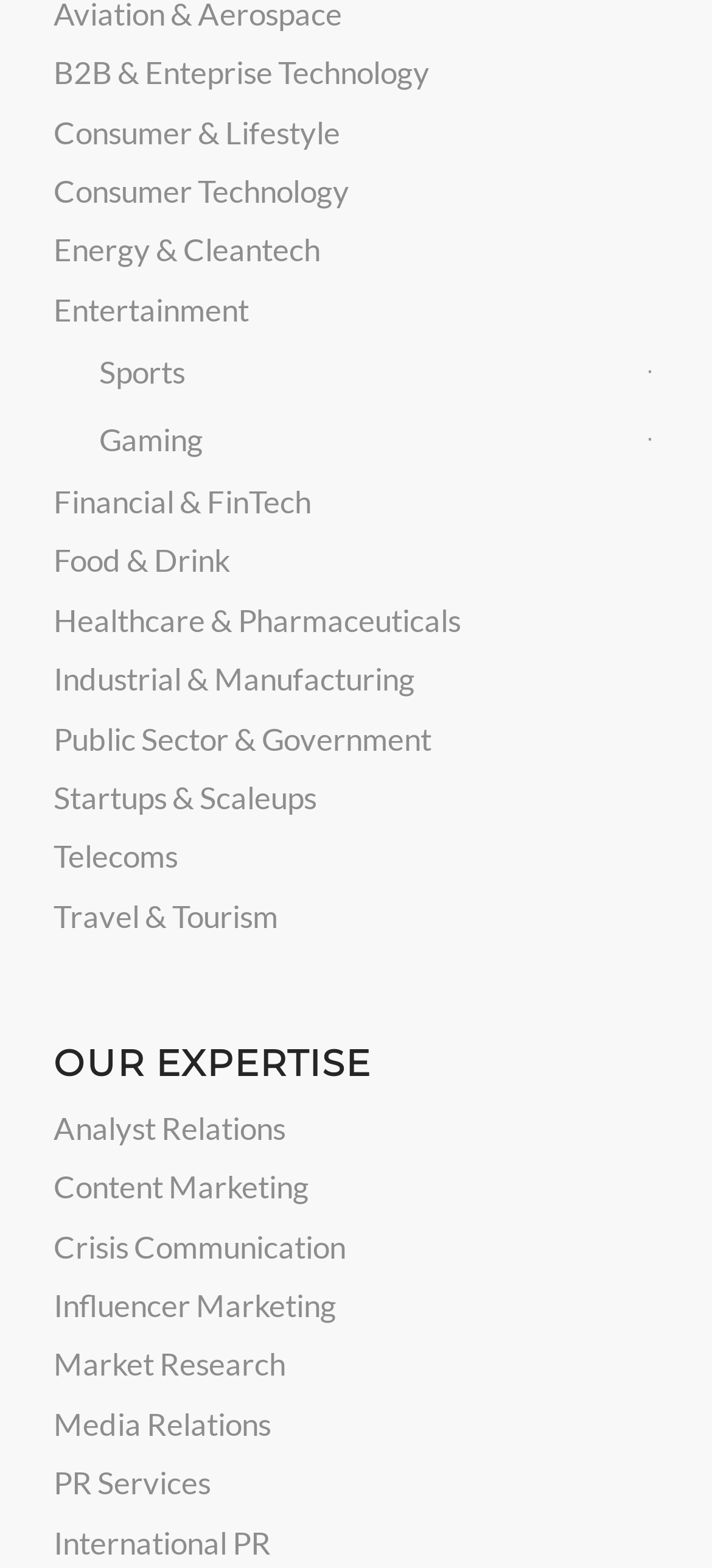Locate the bounding box coordinates of the clickable part needed for the task: "Explore Entertainment".

[0.075, 0.179, 0.925, 0.217]